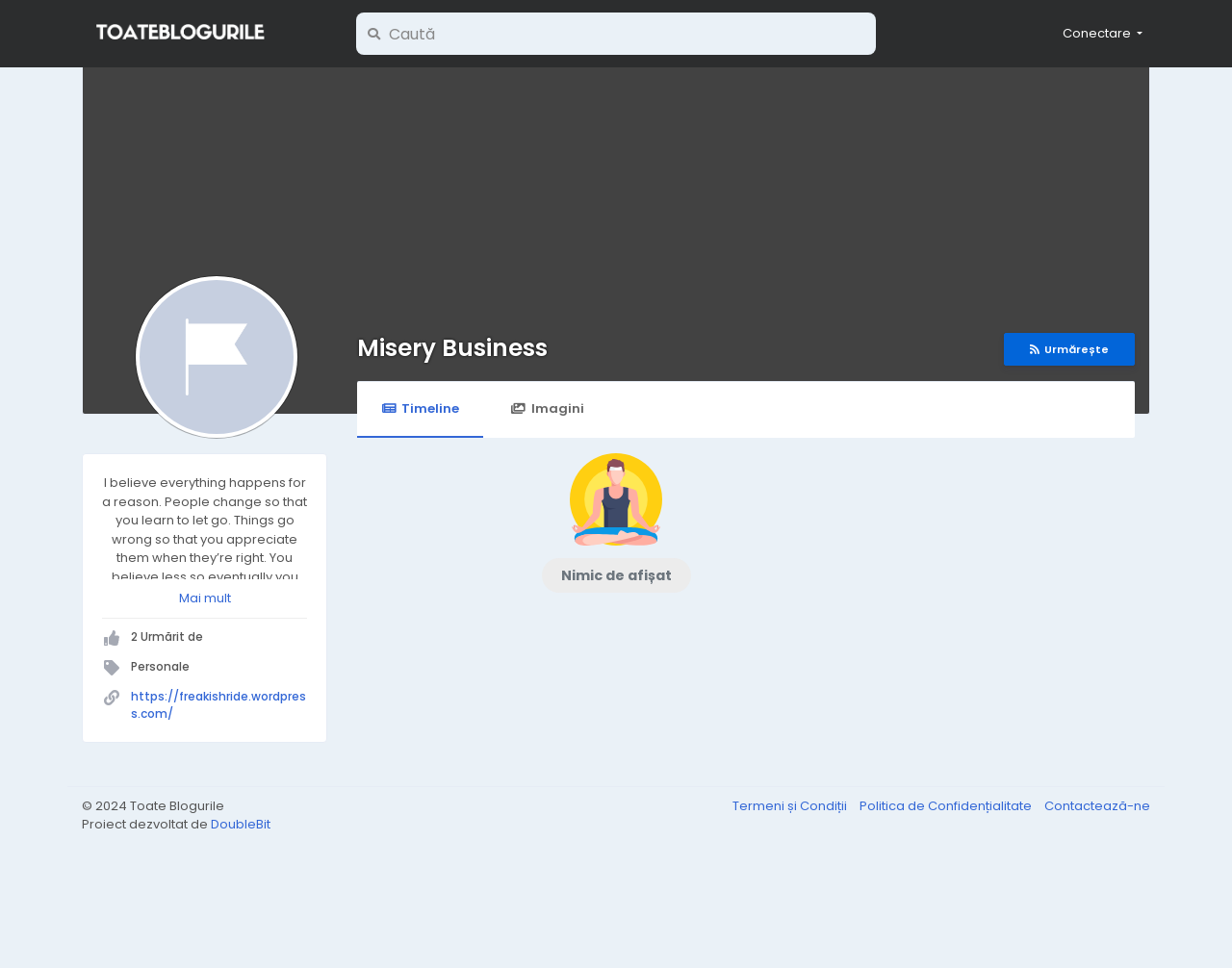Determine the bounding box coordinates for the element that should be clicked to follow this instruction: "Follow Misery Business". The coordinates should be given as four float numbers between 0 and 1, in the format [left, top, right, bottom].

[0.815, 0.343, 0.921, 0.378]